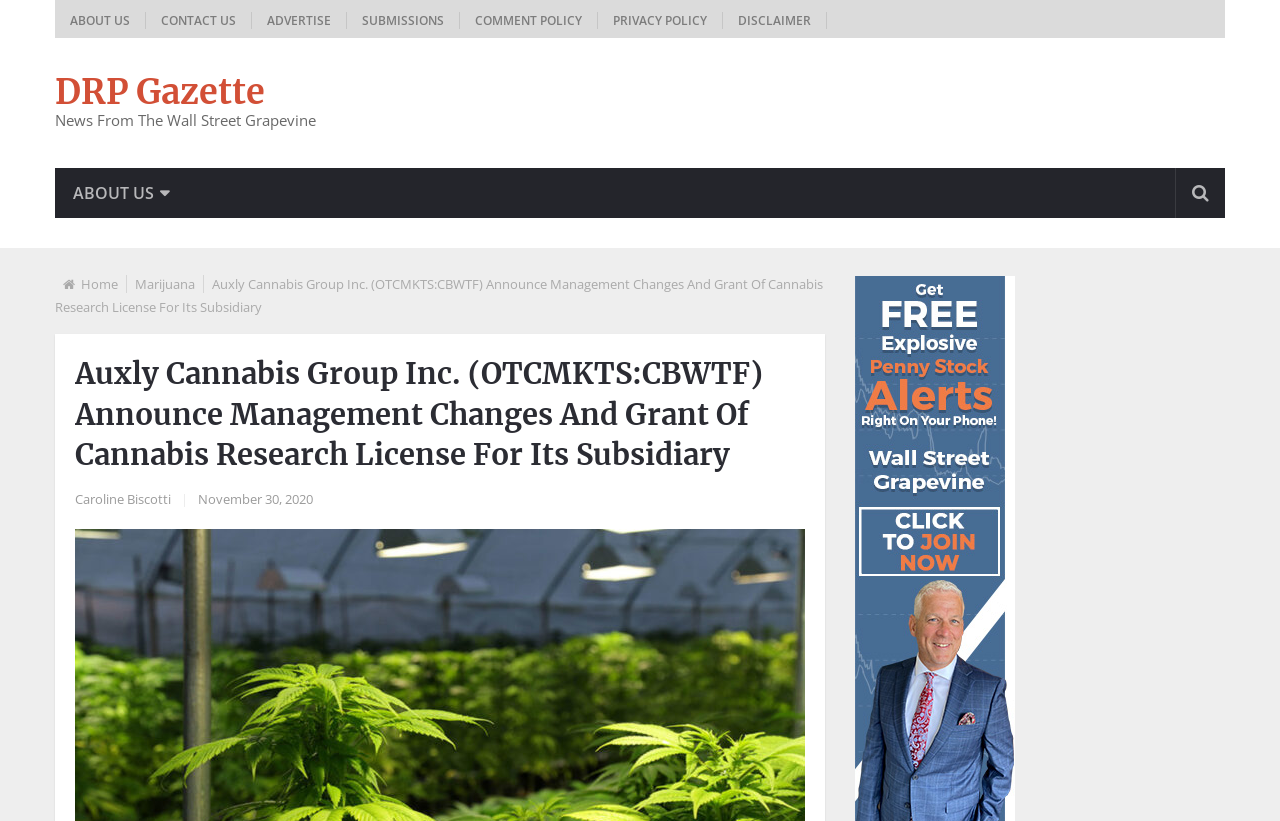Determine the bounding box coordinates of the section to be clicked to follow the instruction: "read news from the wall street grapevine". The coordinates should be given as four float numbers between 0 and 1, formatted as [left, top, right, bottom].

[0.043, 0.134, 0.247, 0.158]